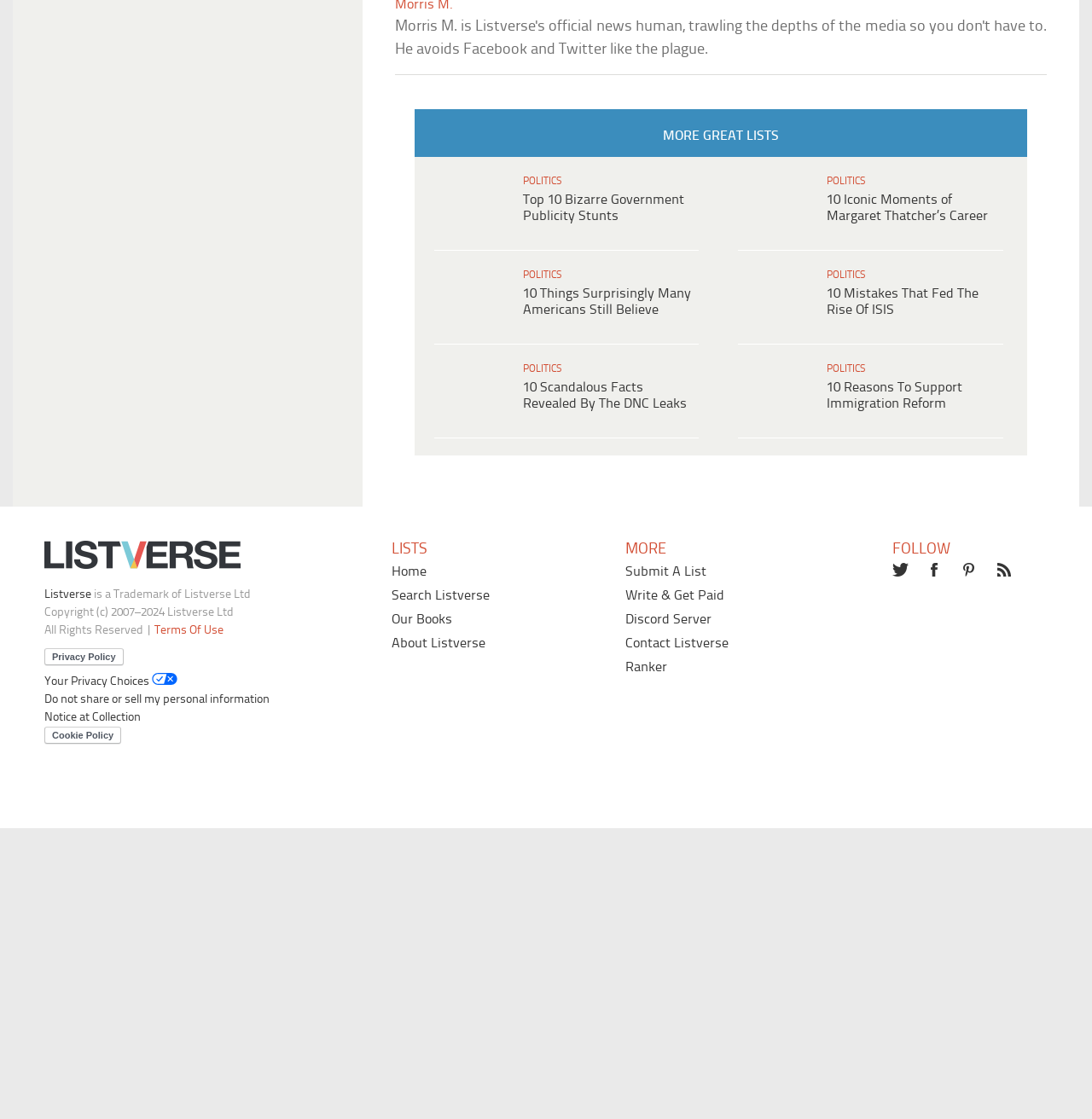Please identify the bounding box coordinates of the area that needs to be clicked to follow this instruction: "Share the article on WhatsApp".

[0.524, 0.521, 0.579, 0.548]